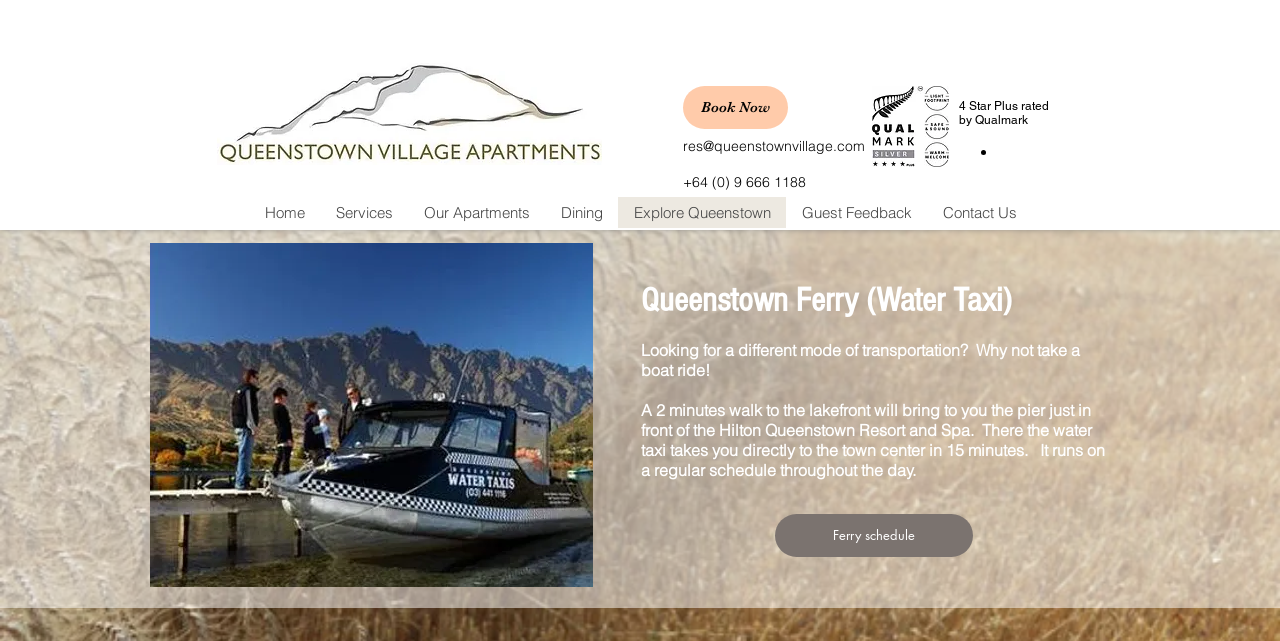Identify the bounding box coordinates of the clickable region to carry out the given instruction: "Check the Ferry schedule".

[0.605, 0.802, 0.76, 0.869]